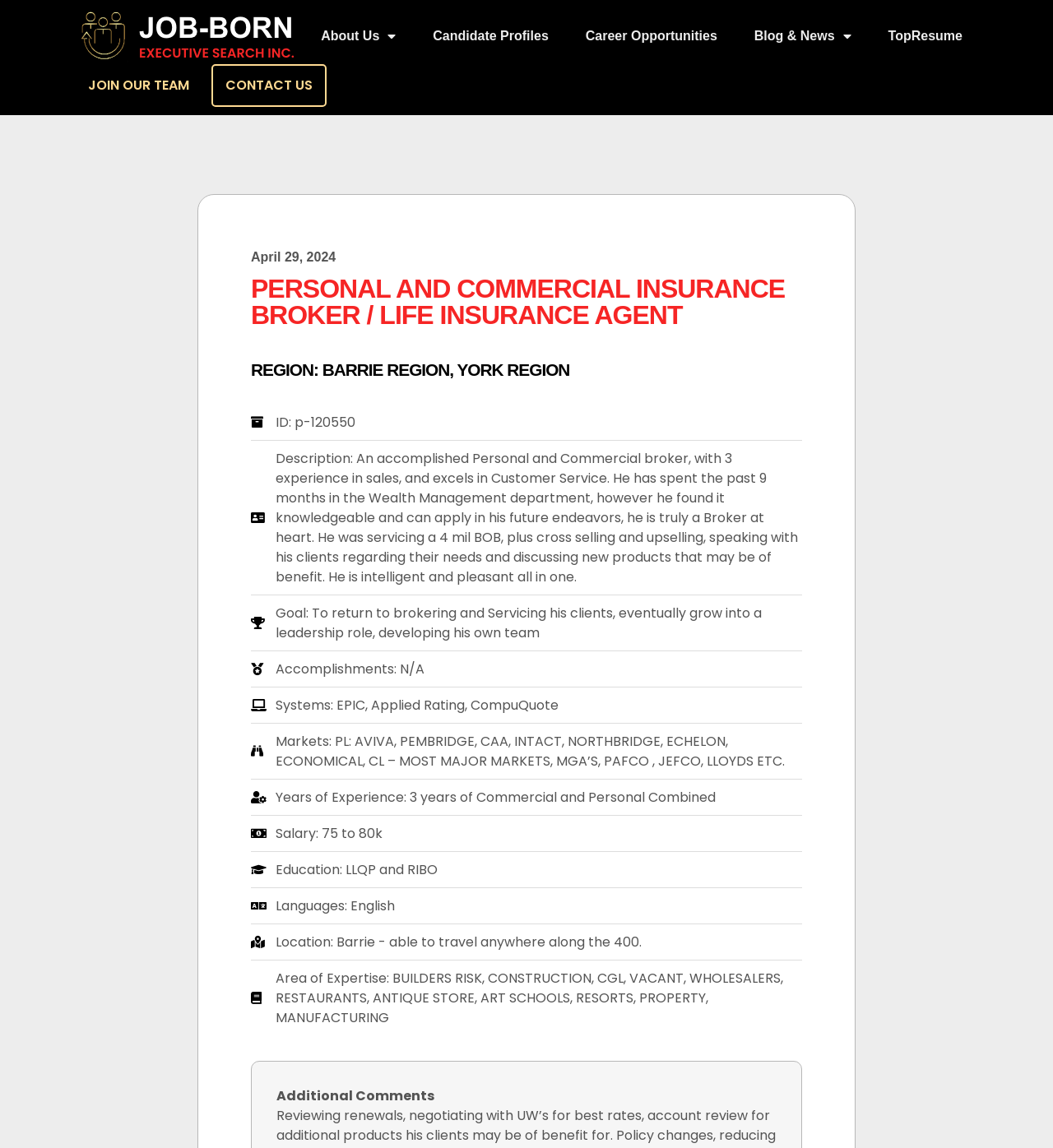What is the job title of the candidate? Refer to the image and provide a one-word or short phrase answer.

Personal and Commercial Insurance Broker